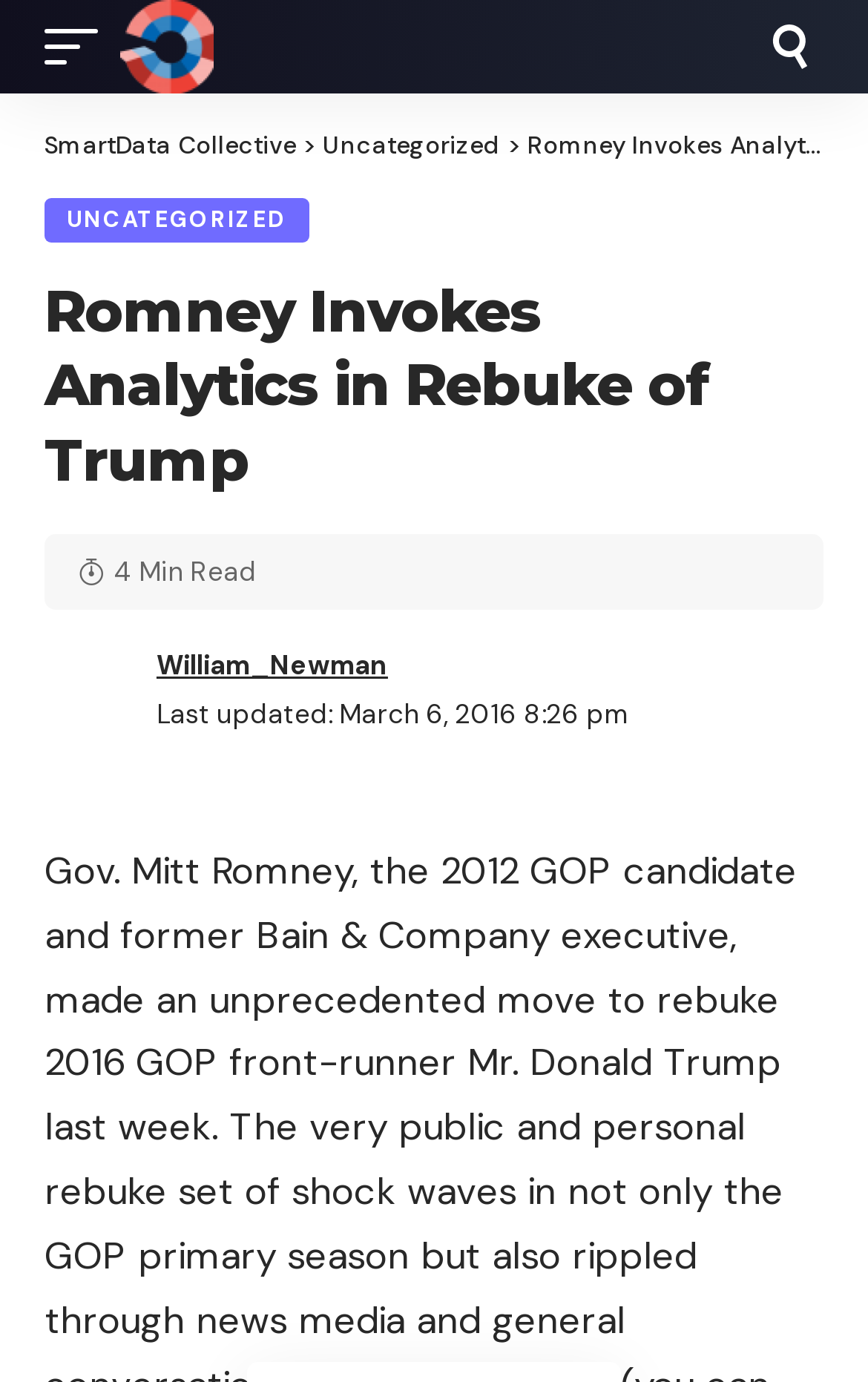Convey a detailed summary of the webpage, mentioning all key elements.

The webpage is an article page with a focus on politics. At the top left, there is a button, and next to it, a link to "SmartData Collective" accompanied by an image with the same name. On the top right, there is another button. 

Below the top section, there is a header area that spans the entire width of the page. Within this header, there are several links and text elements. From left to right, there is a link to "SmartData Collective", a greater-than symbol, a link to "Uncategorized", and another link to "UNCATEGORIZED". 

Below the header area, there is a prominent heading that reads "Romney Invokes Analytics in Rebuke of Trump". Underneath the heading, there is a link on the left, and on the right, there is a time element that displays the text "Last updated: March 6, 2016 8:26 pm". 

Further down, there is a link to the author "William_Newman" on the left, and a text element that indicates the article's reading time, "4 Min Read", on the right.